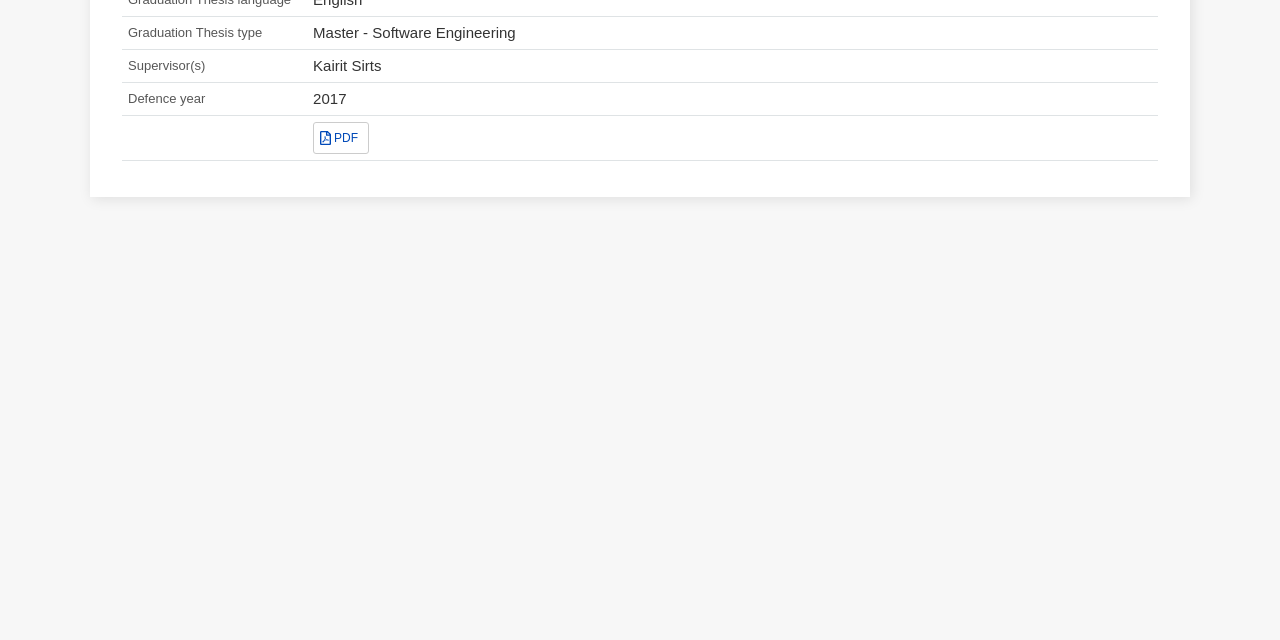Identify the bounding box for the described UI element. Provide the coordinates in (top-left x, top-left y, bottom-right x, bottom-right y) format with values ranging from 0 to 1: PDF

[0.245, 0.19, 0.288, 0.24]